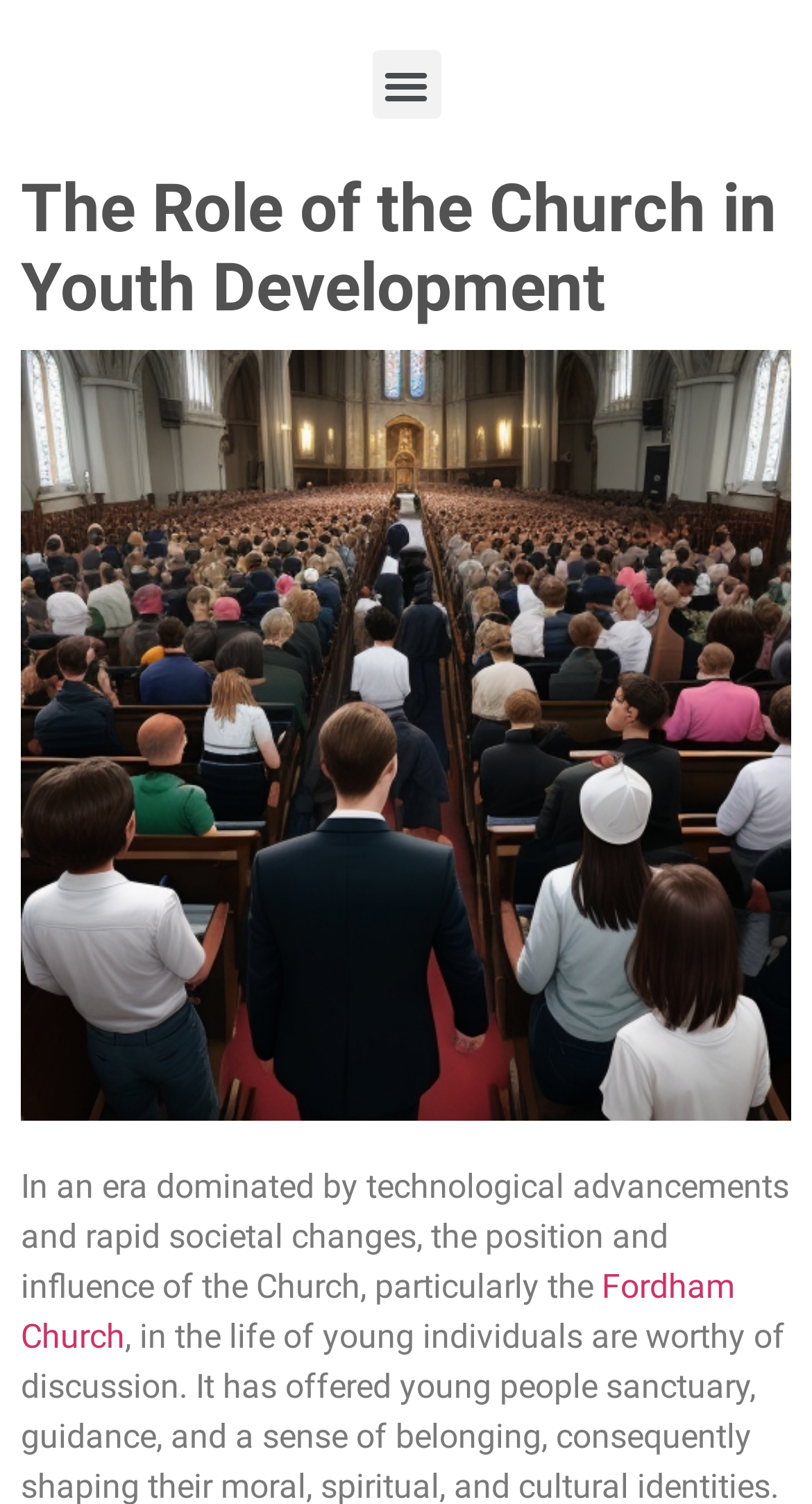Find the bounding box coordinates for the UI element that matches this description: "Fordham Church".

[0.026, 0.842, 0.905, 0.901]